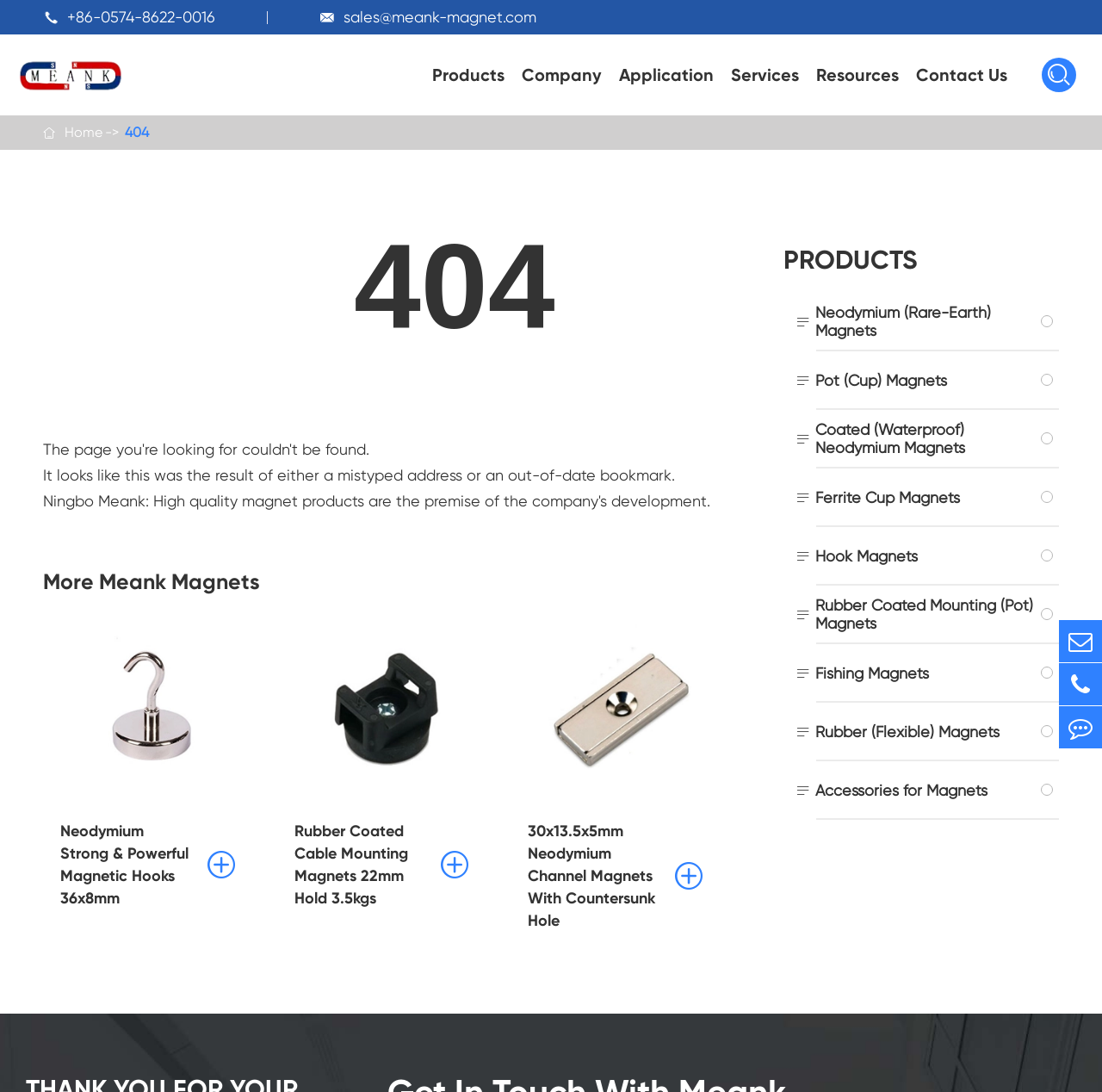What is the company name of this website?
Using the information from the image, provide a comprehensive answer to the question.

I found the company name by looking at the link with the text 'Ningbo Beilun Meank Magnetic Industry Co.,LTD.' which is located at the top left of the webpage, and it is also the text of the image with the same name.